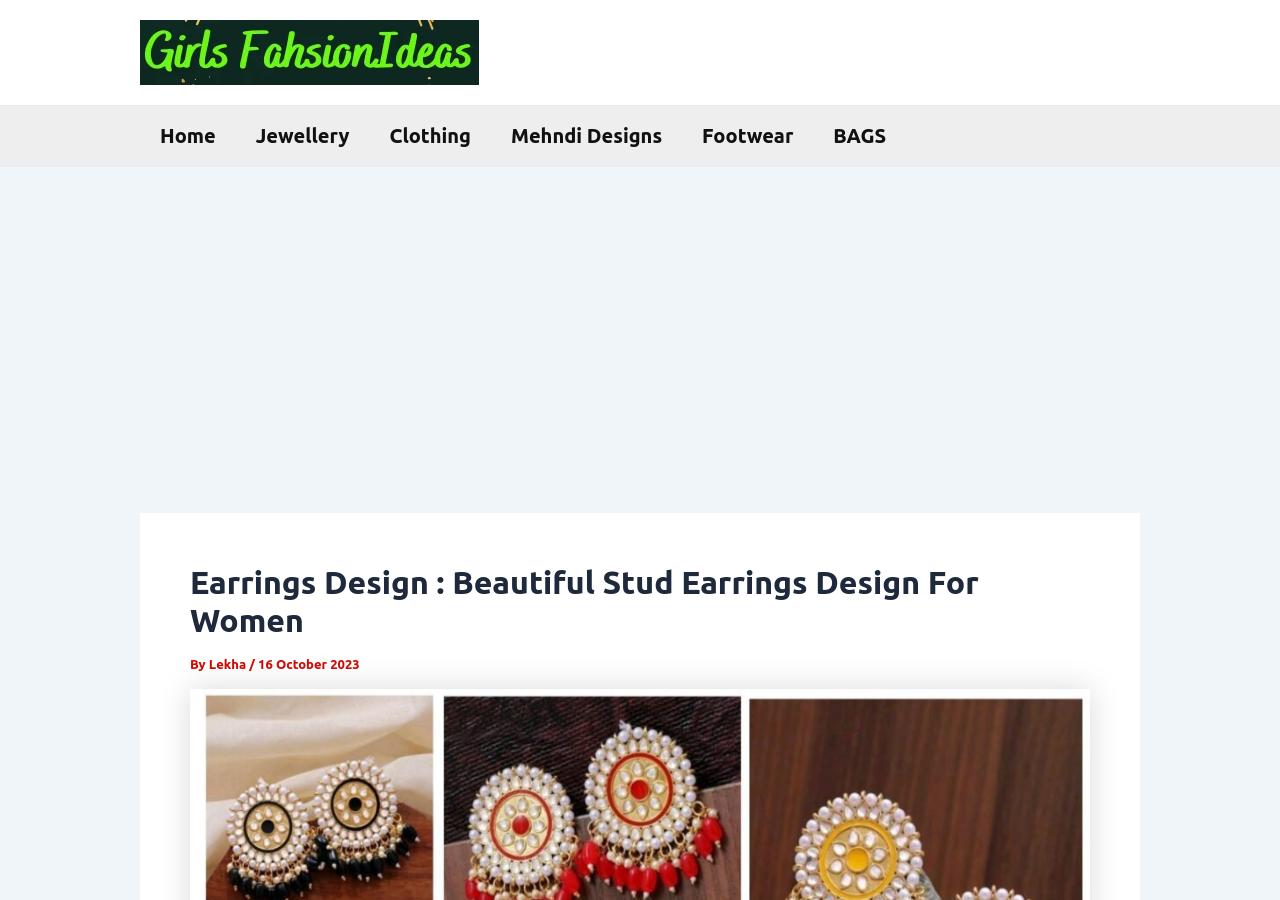Could you specify the bounding box coordinates for the clickable section to complete the following instruction: "Navigate to Home page"?

[0.109, 0.118, 0.184, 0.184]